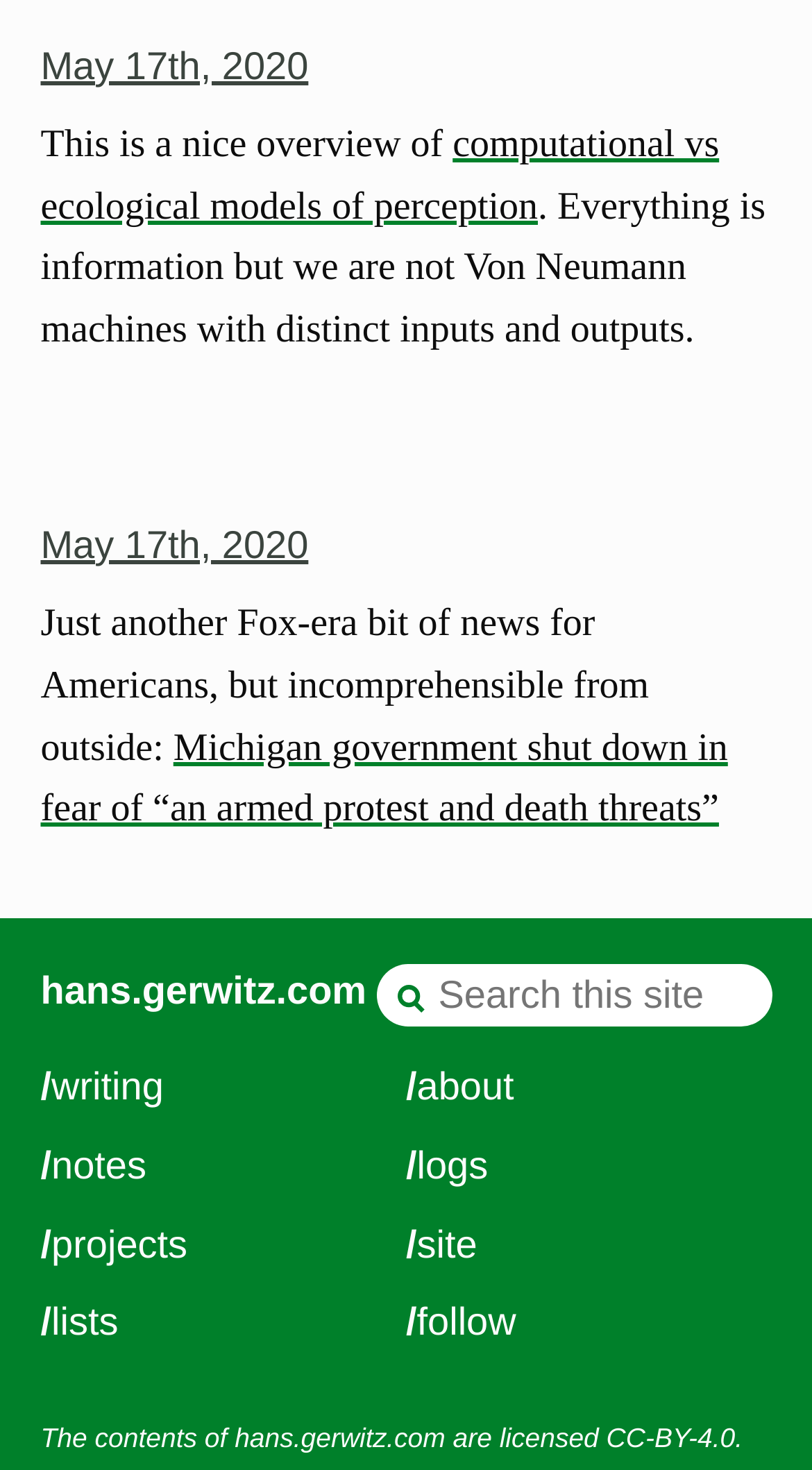Determine the bounding box coordinates (top-left x, top-left y, bottom-right x, bottom-right y) of the UI element described in the following text: title="TEL"

None